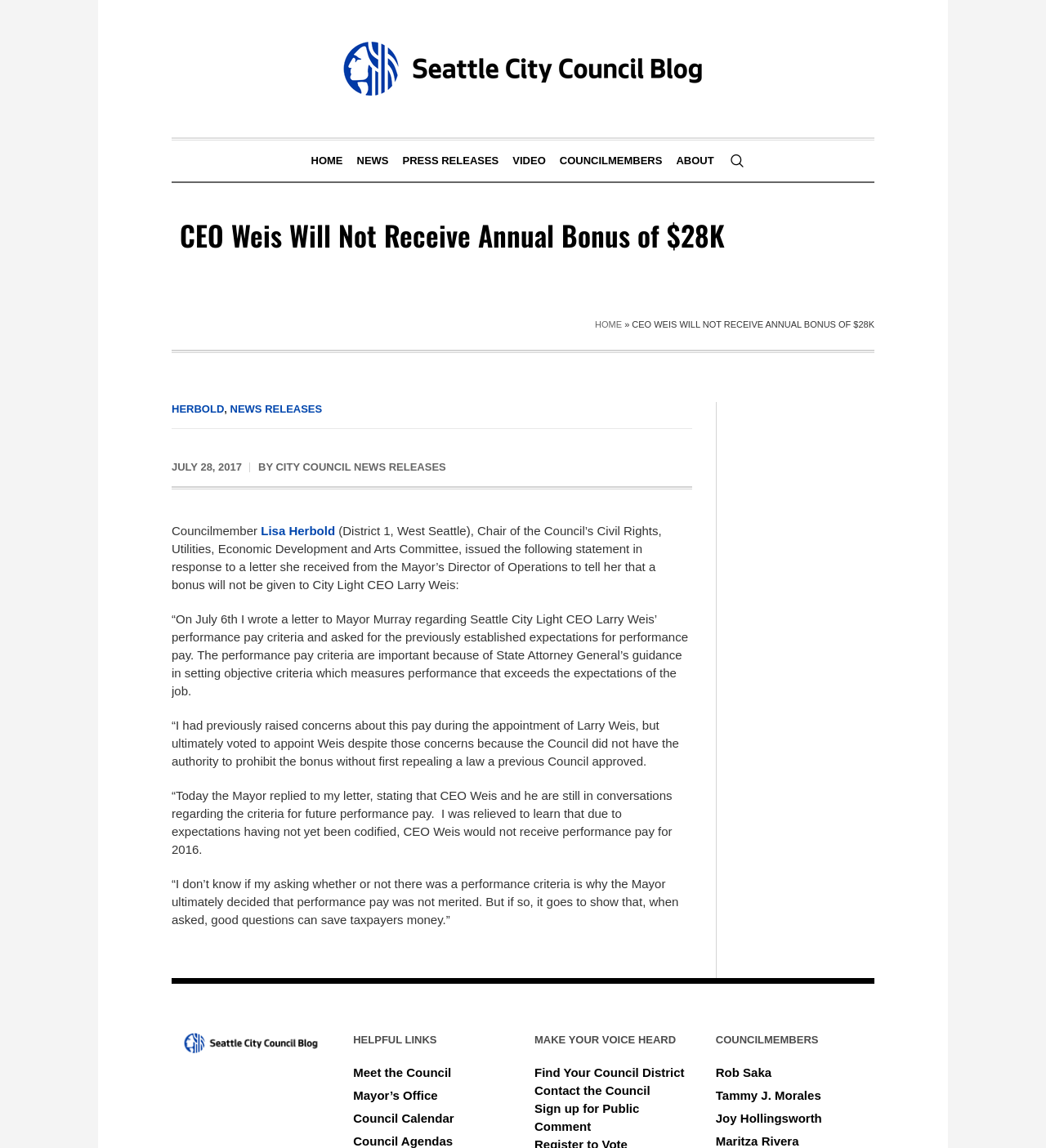Extract the bounding box coordinates for the UI element described by the text: "Find Your Council District". The coordinates should be in the form of [left, top, right, bottom] with values between 0 and 1.

[0.511, 0.928, 0.654, 0.94]